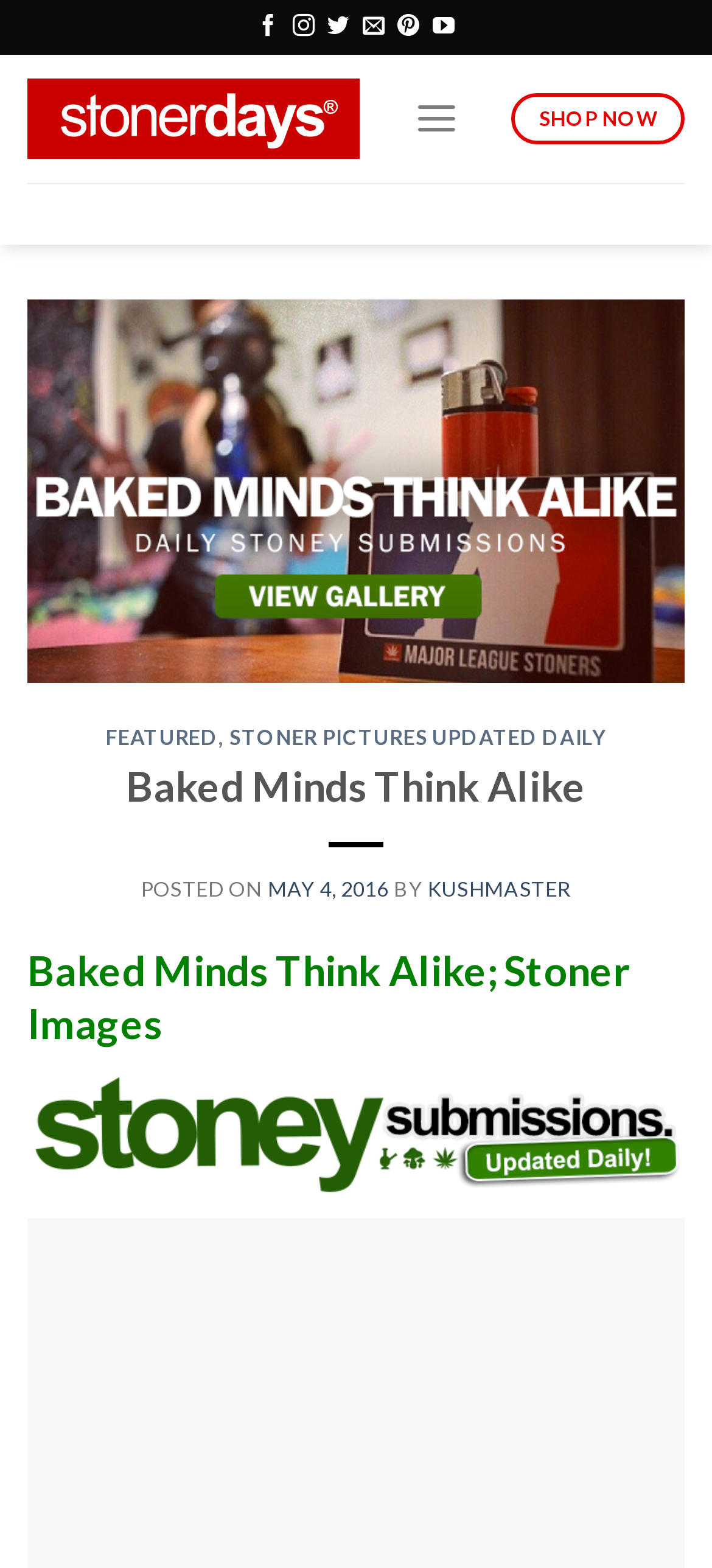Provide an in-depth caption for the webpage.

The webpage is titled "Baked Minds Think Alike | Stoner Images" and has a prominent header section at the top. Below the header, there are six social media links, including Facebook, Instagram, Twitter, email, Pinterest, and YouTube, aligned horizontally and centered at the top of the page.

To the left of the social media links, there is a link to "Stoner | Pictures | Stoners Clothing | Blog | StonerDays" with an accompanying image. Below this link, there is a "Menu" link that expands to reveal a dropdown menu.

On the right side of the page, there is a prominent "SHOP NOW" button. Below the button, there is a header section with three links: "FEATURED", "STONER PICTURES UPDATED DAILY", and a heading that reads "Baked Minds Think Alike". 

Underneath the header section, there is a blog post with a title, a "POSTED ON" date of May 4, 2016, and an author credited as "KUSHMASTER". The blog post is accompanied by a heading that reads "Baked Minds Think Alike; Stoner Images" and another heading that reads "stoney-submissions-header" with an accompanying image.

At the very bottom of the page, there is a link with a long description that includes various keywords related to marijuana and stoner culture.